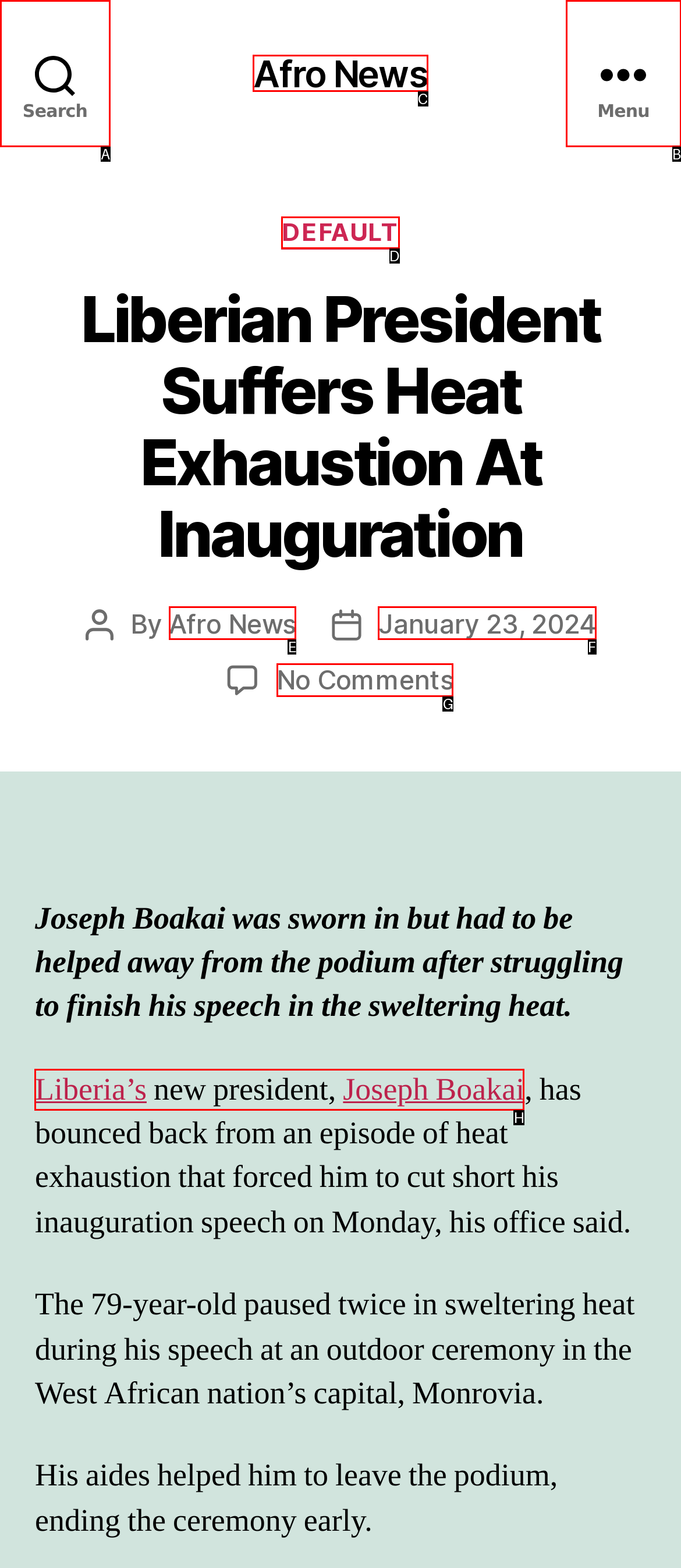To complete the task: Read the full article about Liberian President, select the appropriate UI element to click. Respond with the letter of the correct option from the given choices.

H